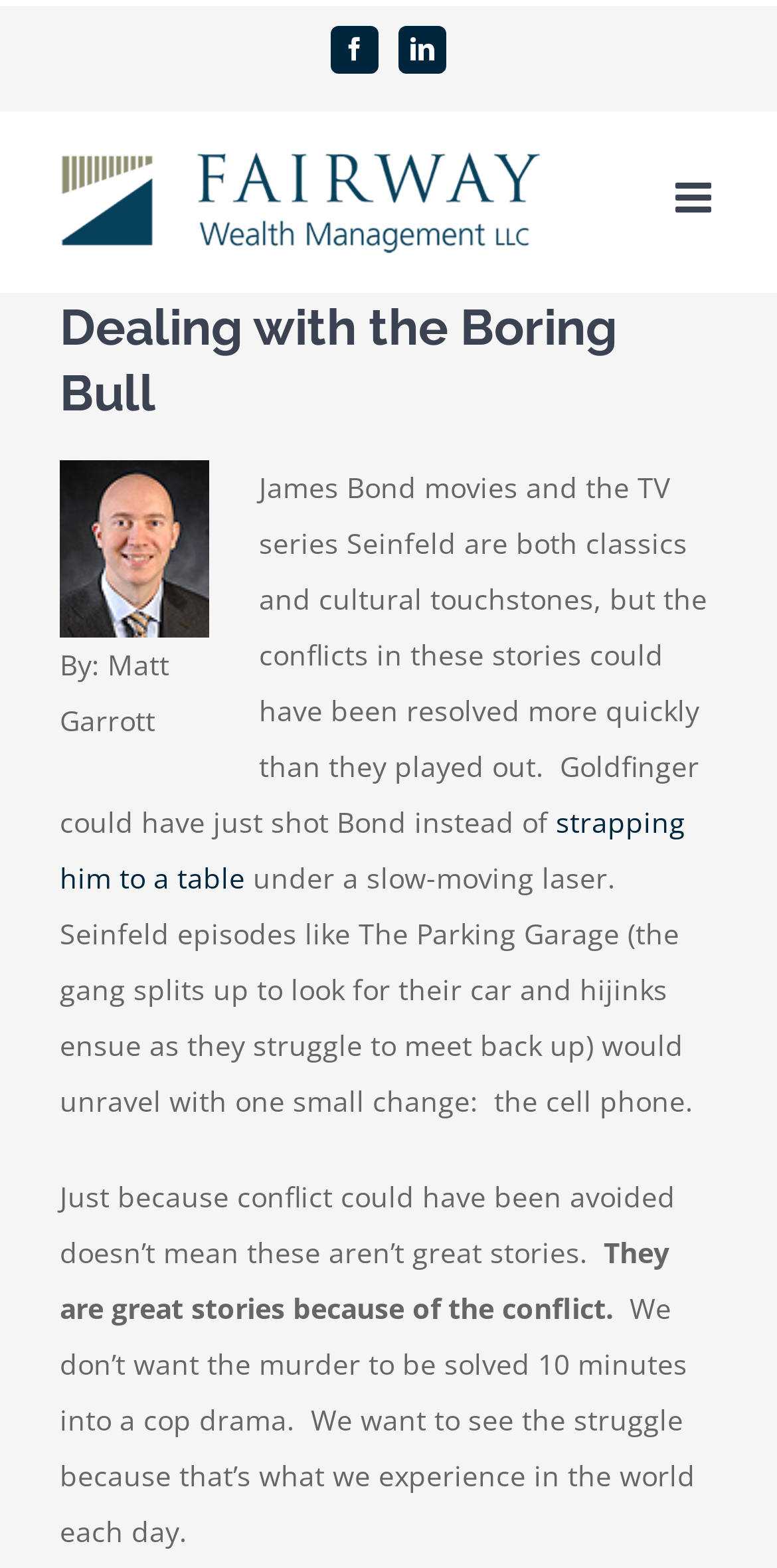Identify the primary heading of the webpage and provide its text.

Dealing with the Boring Bull